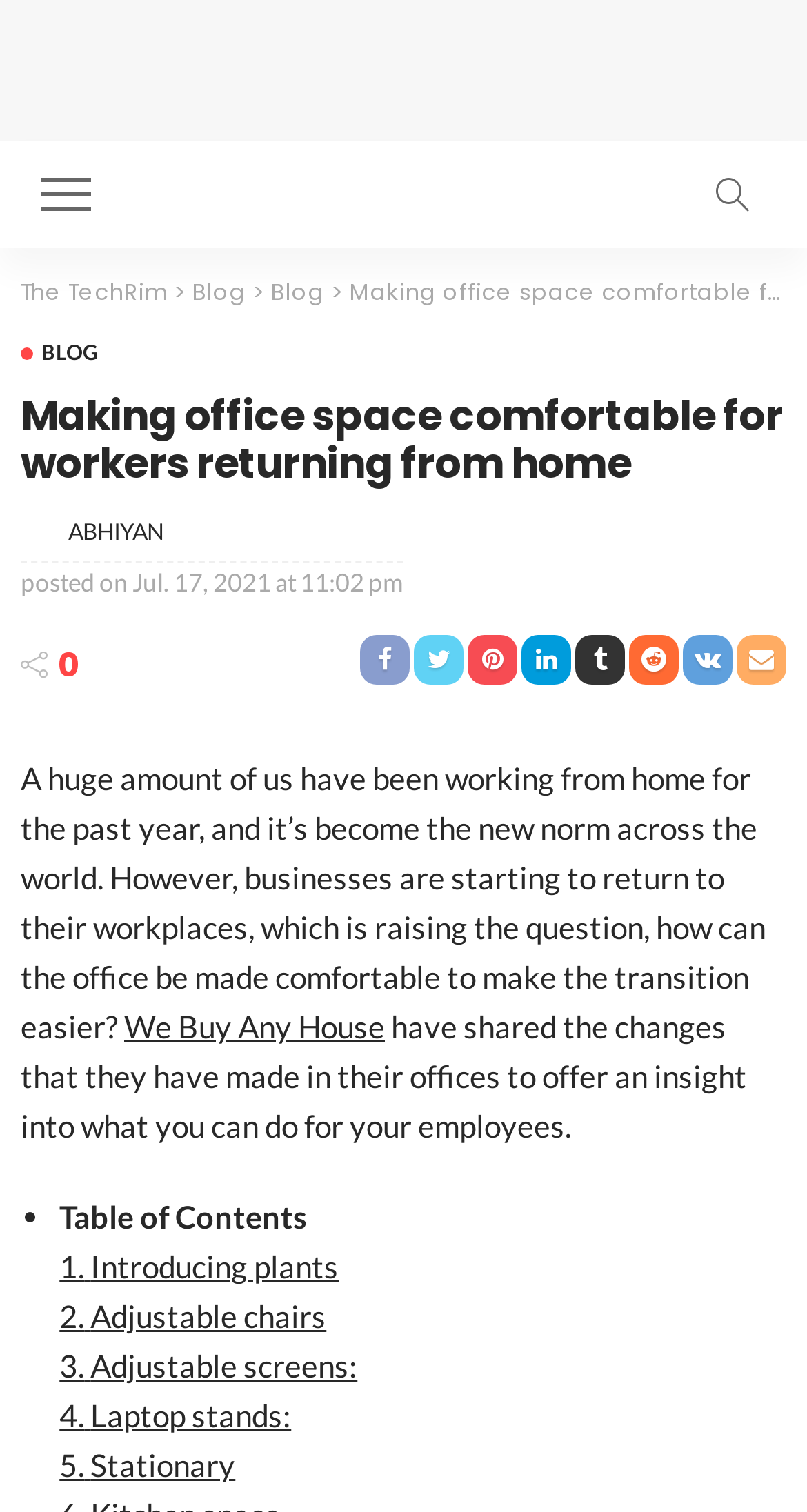Please determine the bounding box coordinates of the element's region to click for the following instruction: "Click the 'Post Comment' button".

None